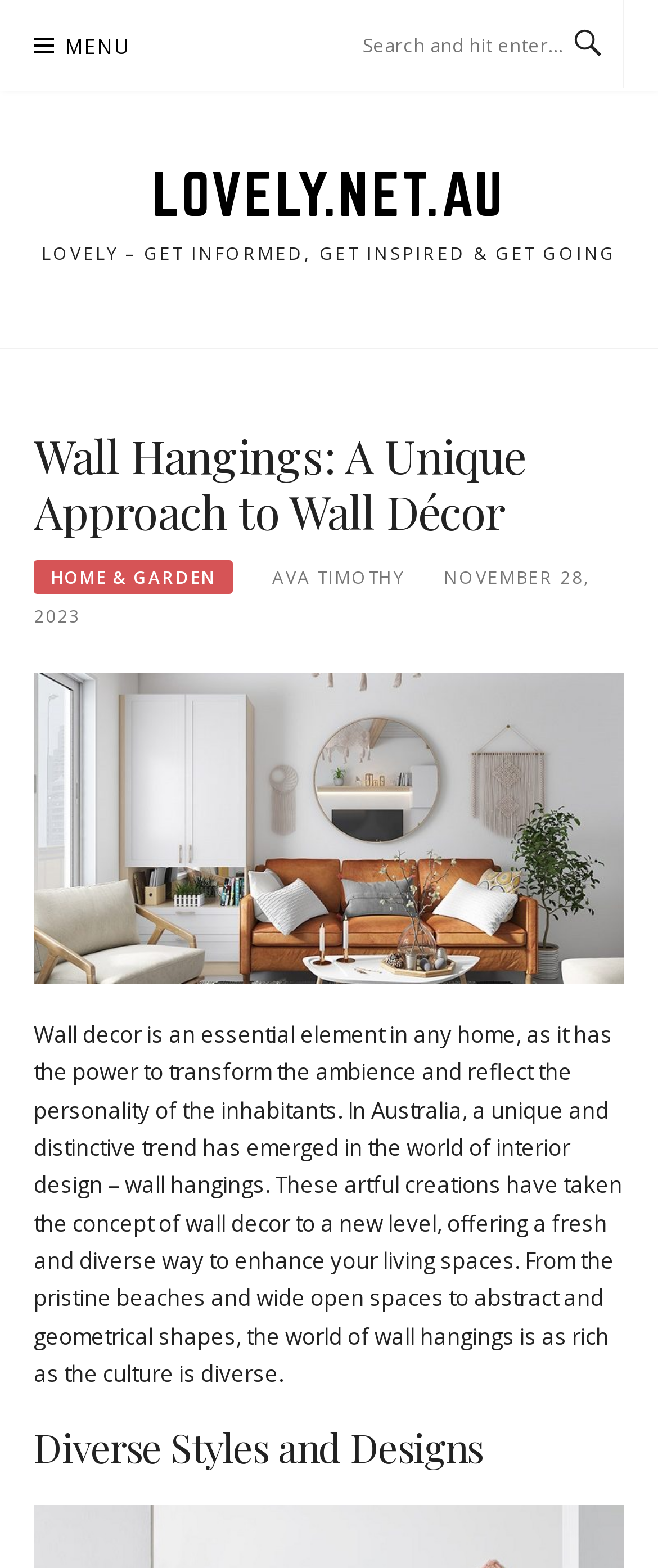Given the following UI element description: "Home & Garden", find the bounding box coordinates in the webpage screenshot.

[0.051, 0.358, 0.354, 0.379]